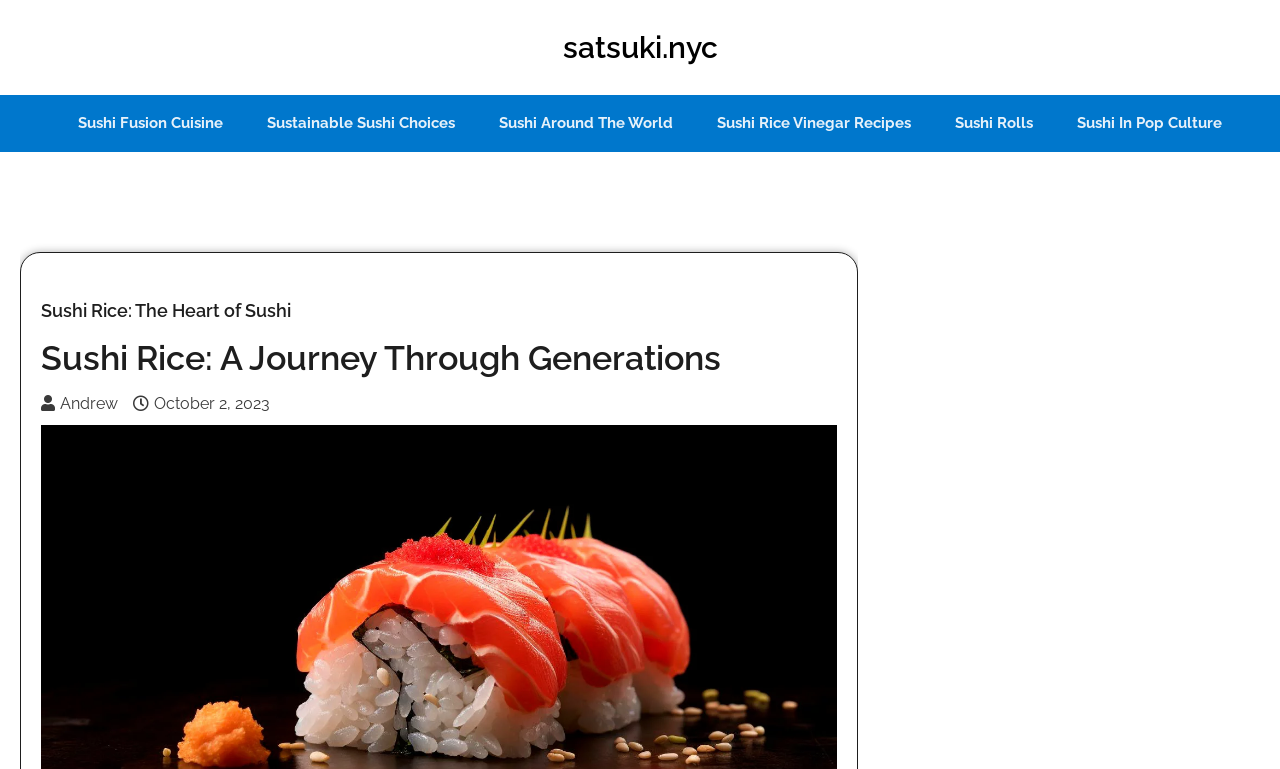Please locate the bounding box coordinates of the region I need to click to follow this instruction: "view Sushi In Pop Culture".

[0.826, 0.124, 0.97, 0.197]